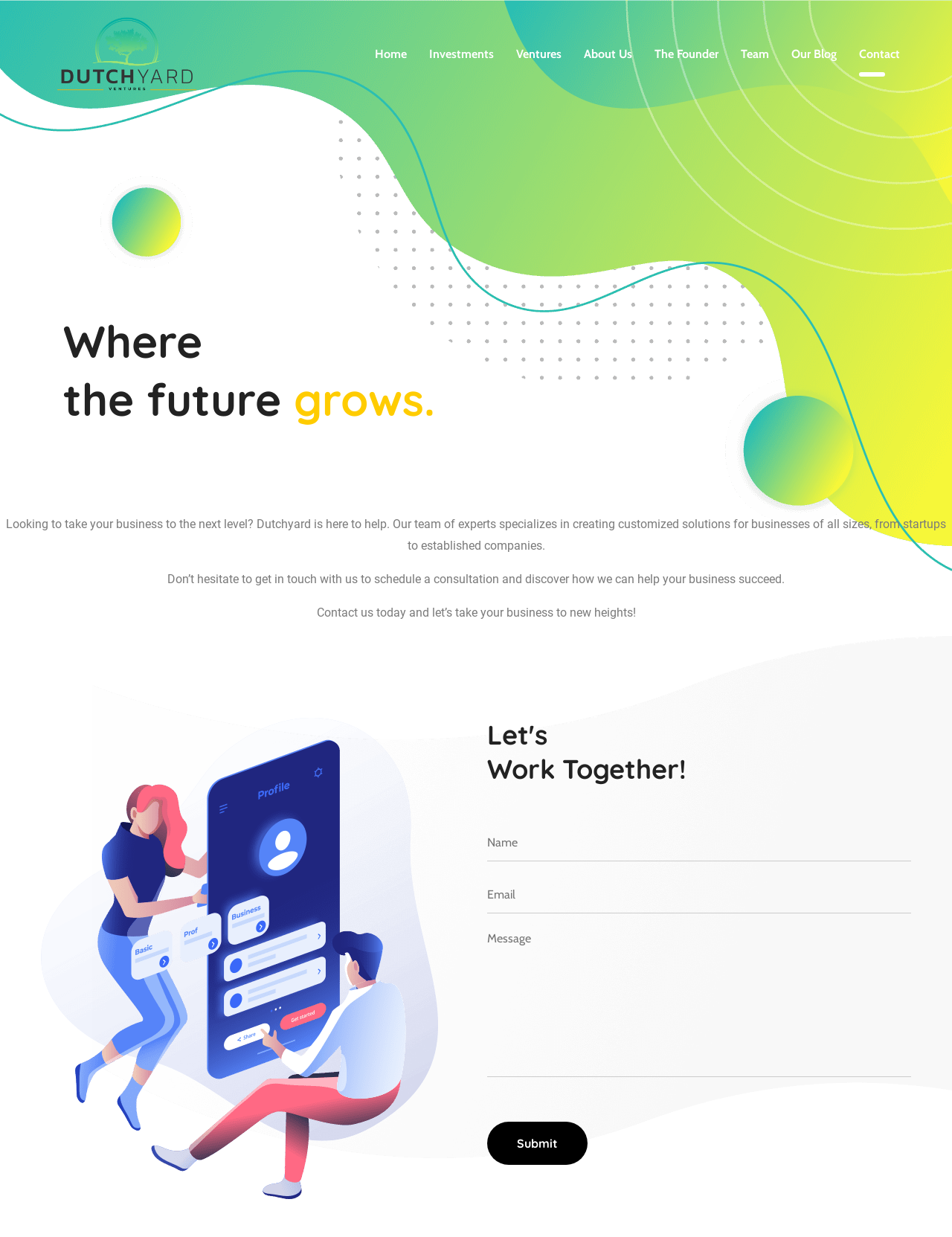Using the description "The Founder", predict the bounding box of the relevant HTML element.

[0.688, 0.026, 0.755, 0.062]